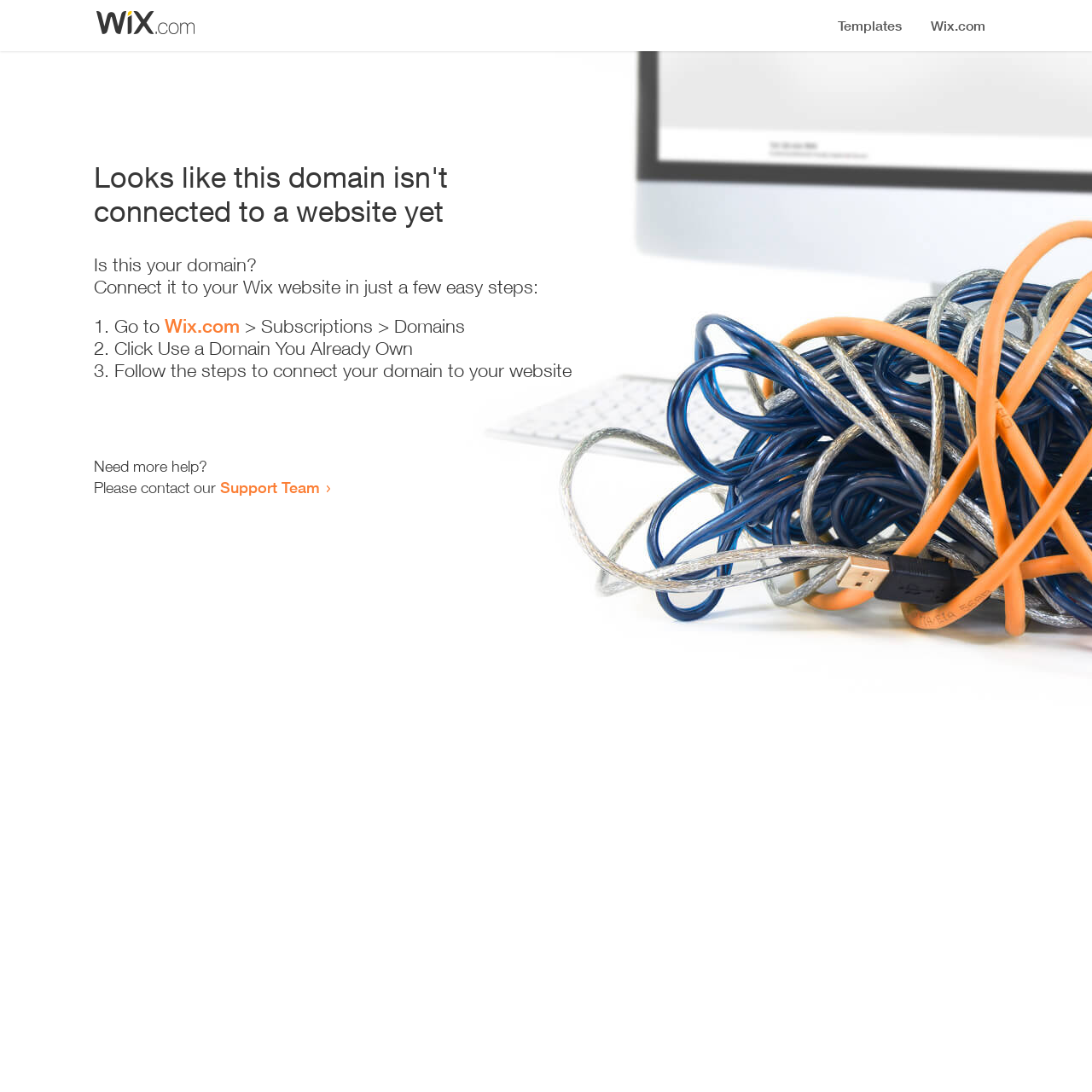What is the purpose of the webpage?
Please answer the question with a single word or phrase, referencing the image.

Domain connection guidance